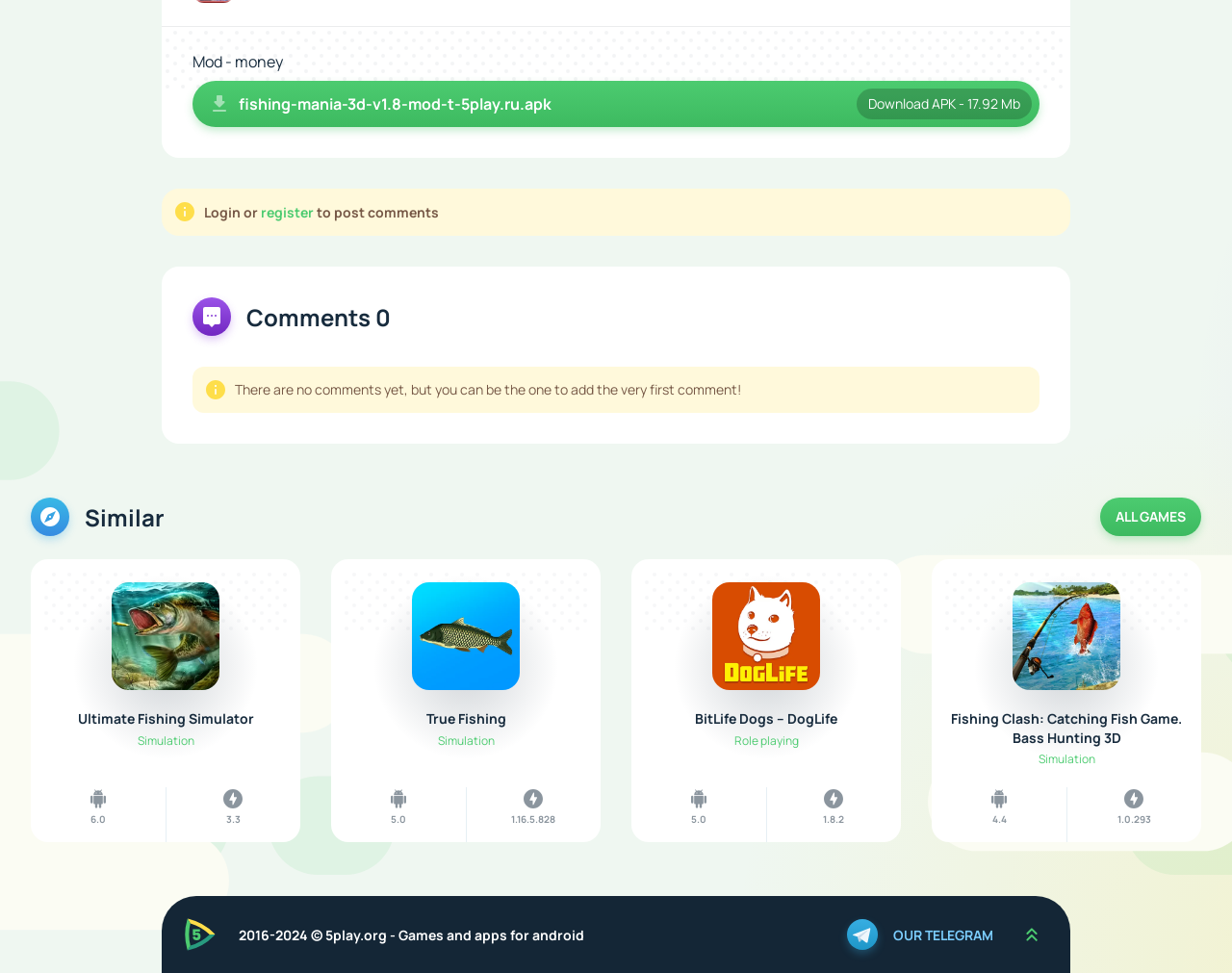Determine the bounding box coordinates of the clickable region to carry out the instruction: "Register".

[0.212, 0.209, 0.255, 0.228]